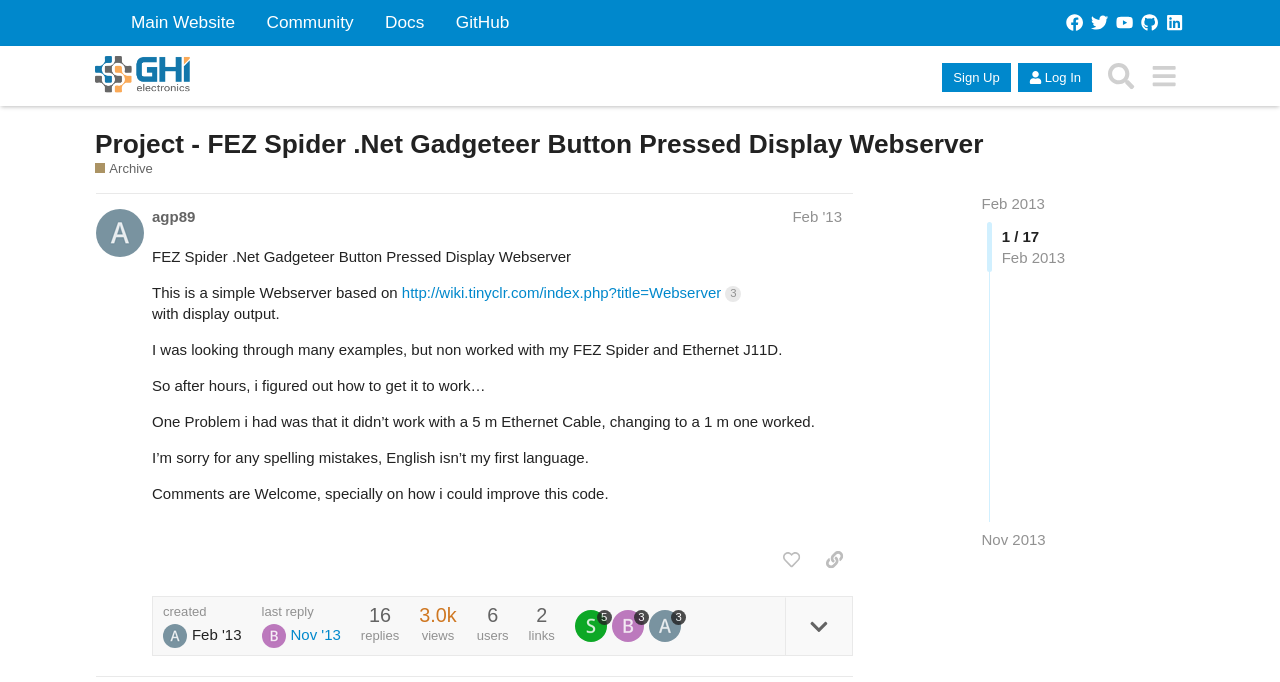Locate the heading on the webpage and return its text.

Project - FEZ Spider .Net Gadgeteer Button Pressed Display Webserver